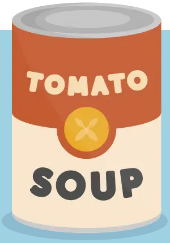What is the shape of the emblem on the can?
Provide a concise answer using a single word or phrase based on the image.

Circular